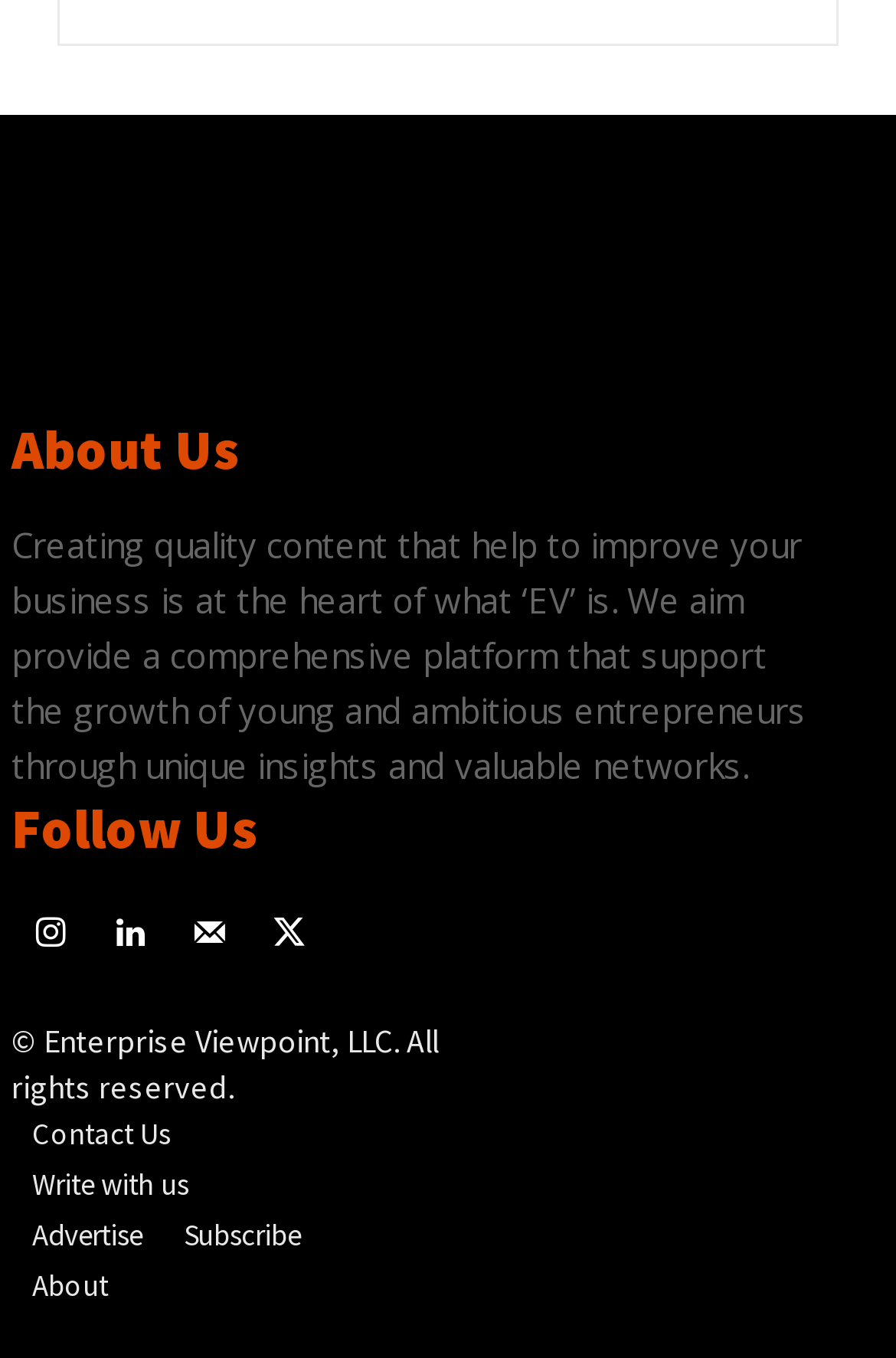Highlight the bounding box coordinates of the region I should click on to meet the following instruction: "Write with us".

[0.013, 0.855, 0.233, 0.892]